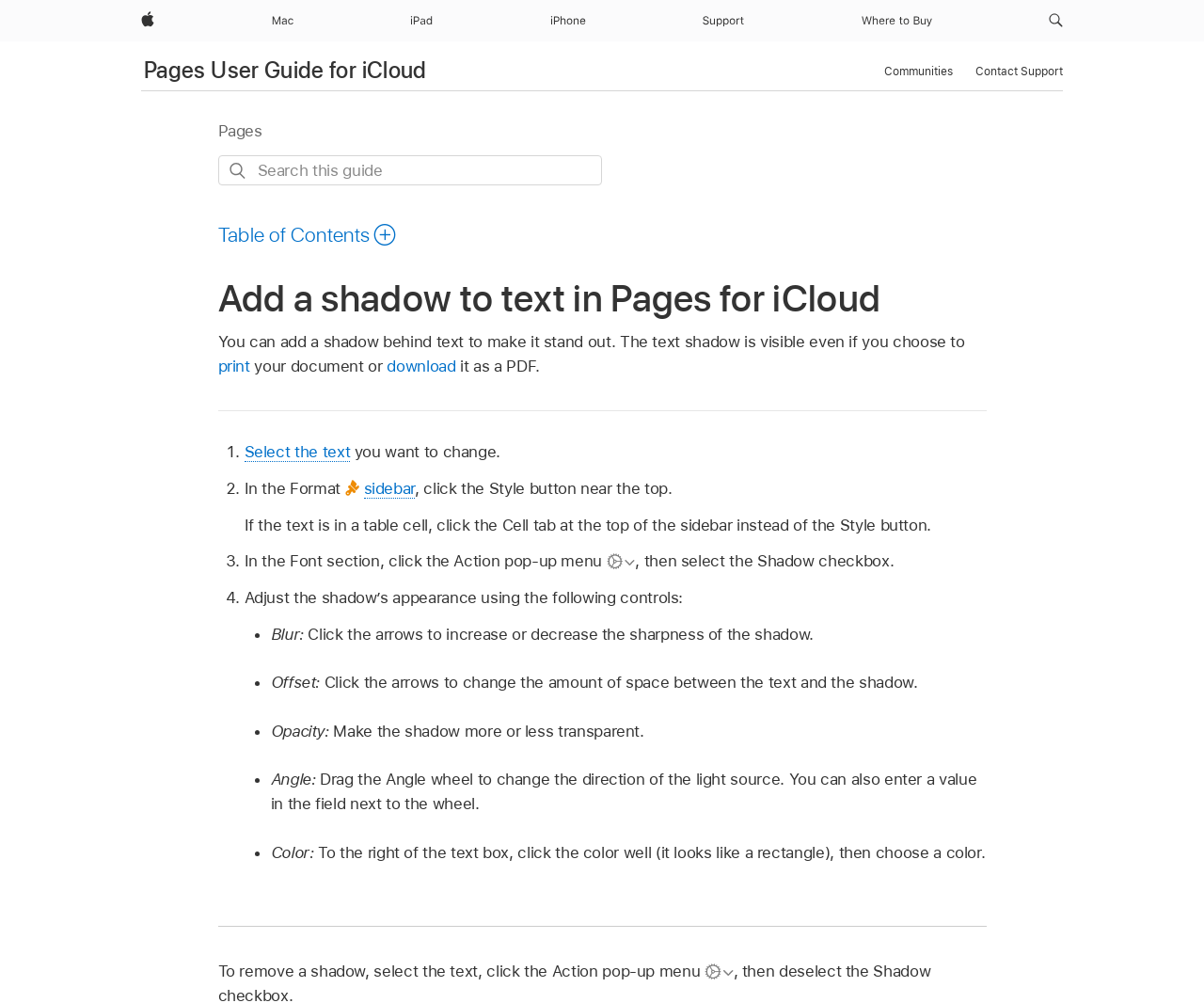Identify the bounding box coordinates for the region to click in order to carry out this instruction: "Select the text you want to change". Provide the coordinates using four float numbers between 0 and 1, formatted as [left, top, right, bottom].

[0.203, 0.441, 0.291, 0.461]